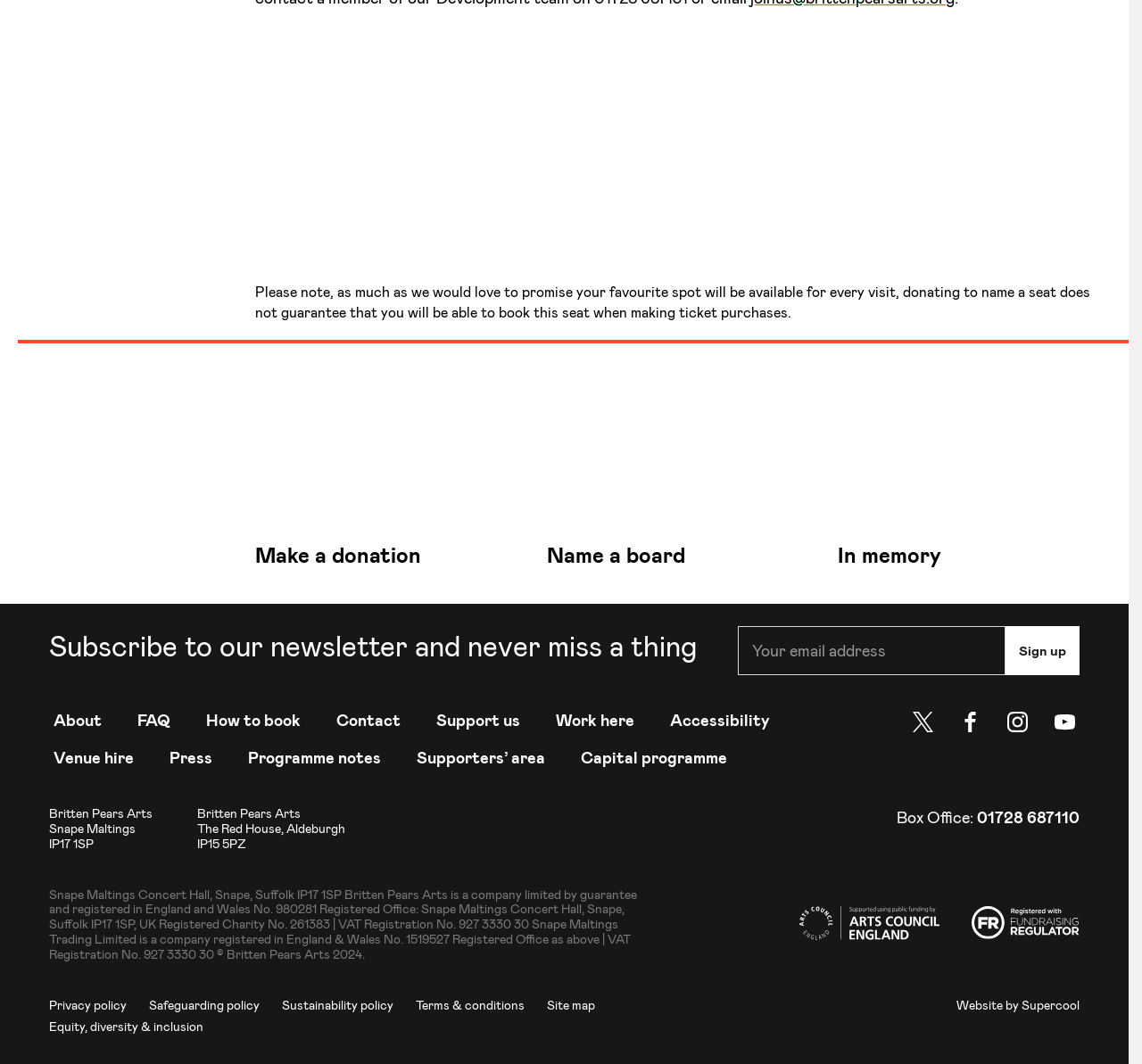What is the name of the river mentioned on the webpage?
Provide an in-depth answer to the question, covering all aspects.

I found the answer by looking at the link 'Snape Maltings and the river Alde In memory', which mentions the river Alde.